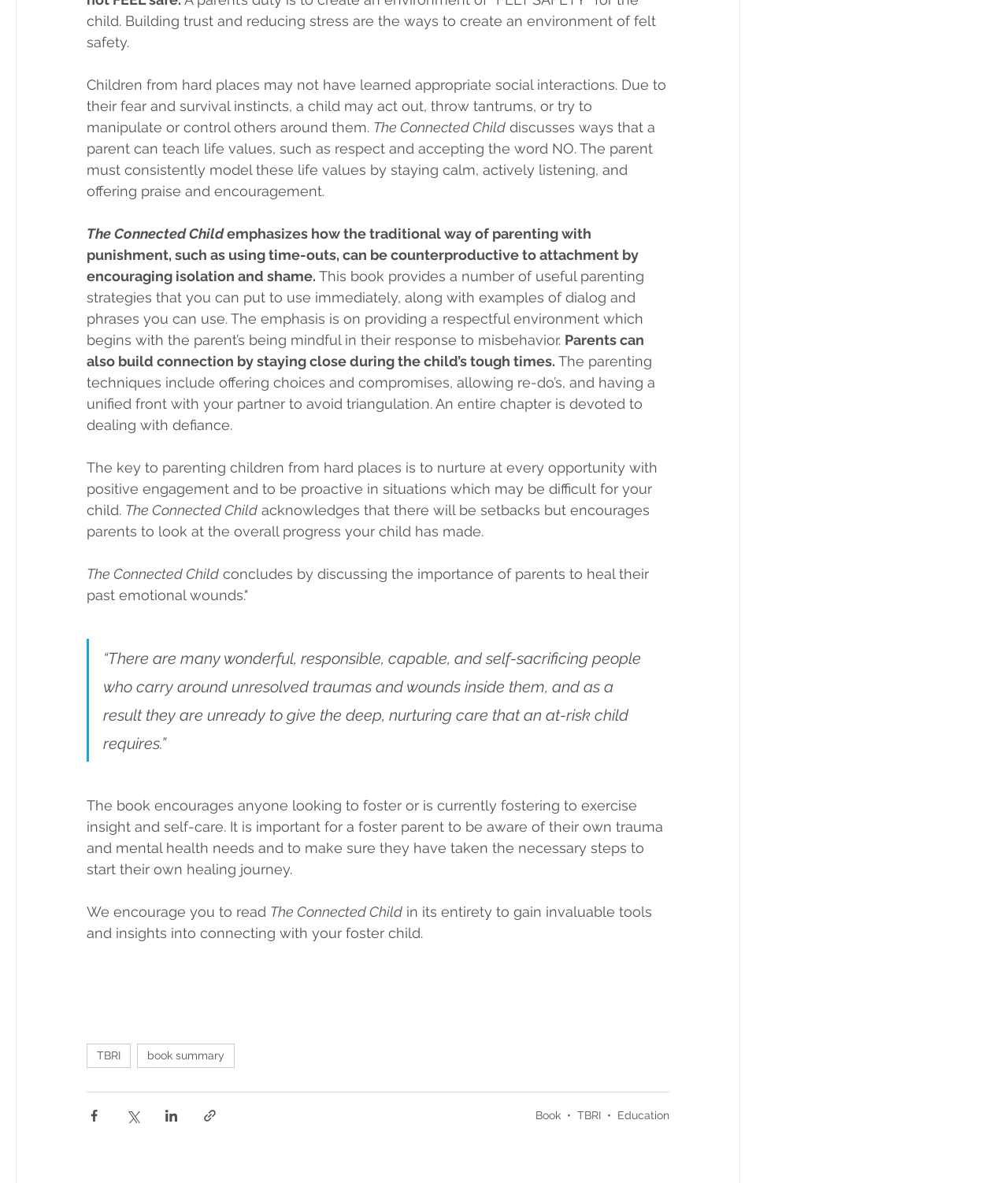Extract the bounding box coordinates for the HTML element that matches this description: "3.2 1. Robinhood". The coordinates should be four float numbers between 0 and 1, i.e., [left, top, right, bottom].

None